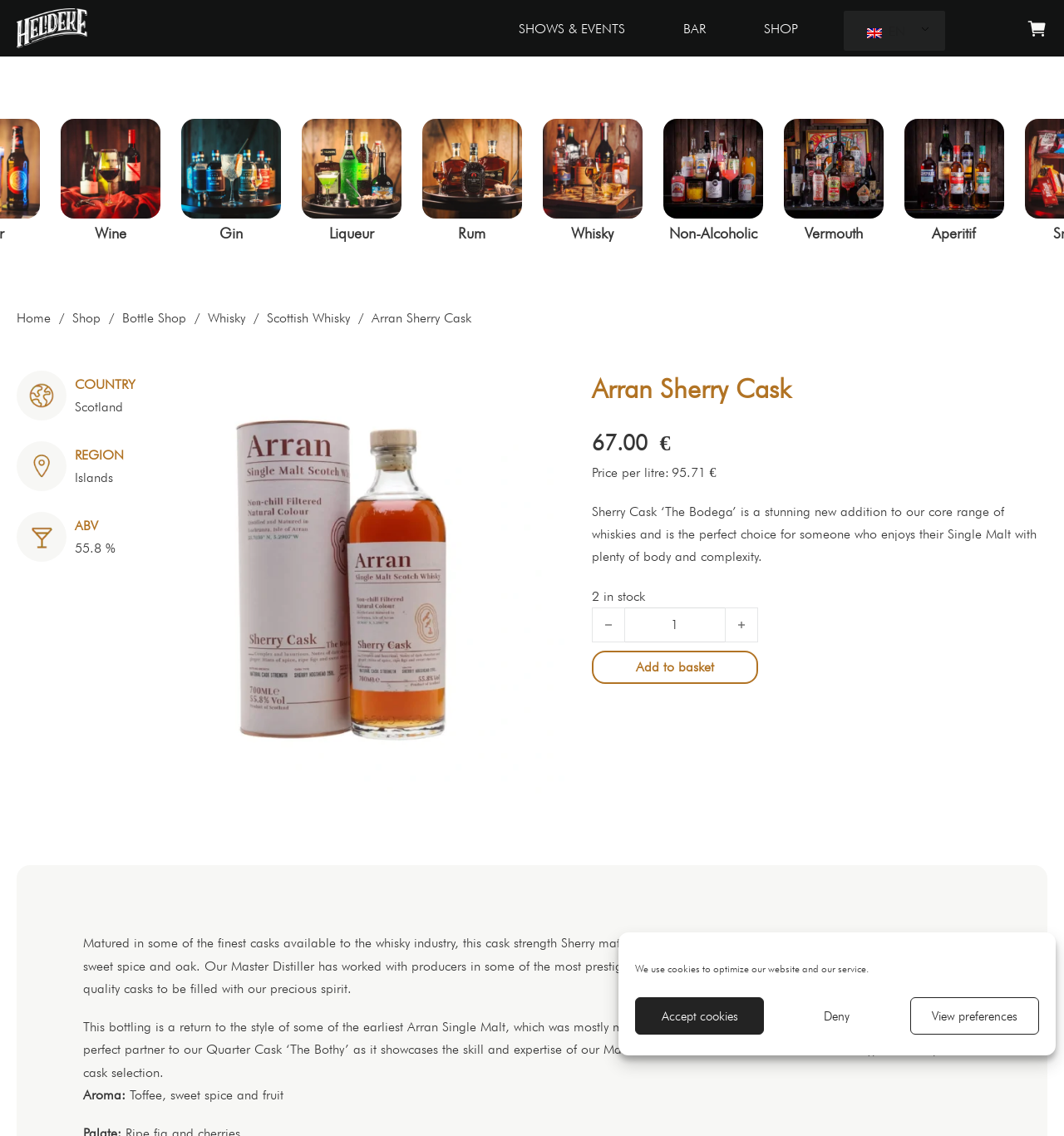What is the price of Arran Sherry Cask?
We need a detailed and exhaustive answer to the question. Please elaborate.

I found the price of Arran Sherry Cask by looking at the product information section, where it is listed as '67.00 €'.